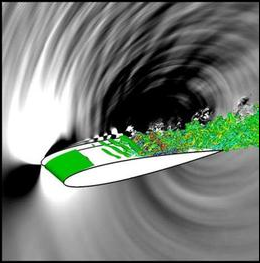Answer the question using only one word or a concise phrase: What is the purpose of this visualization?

study of turbulent flows